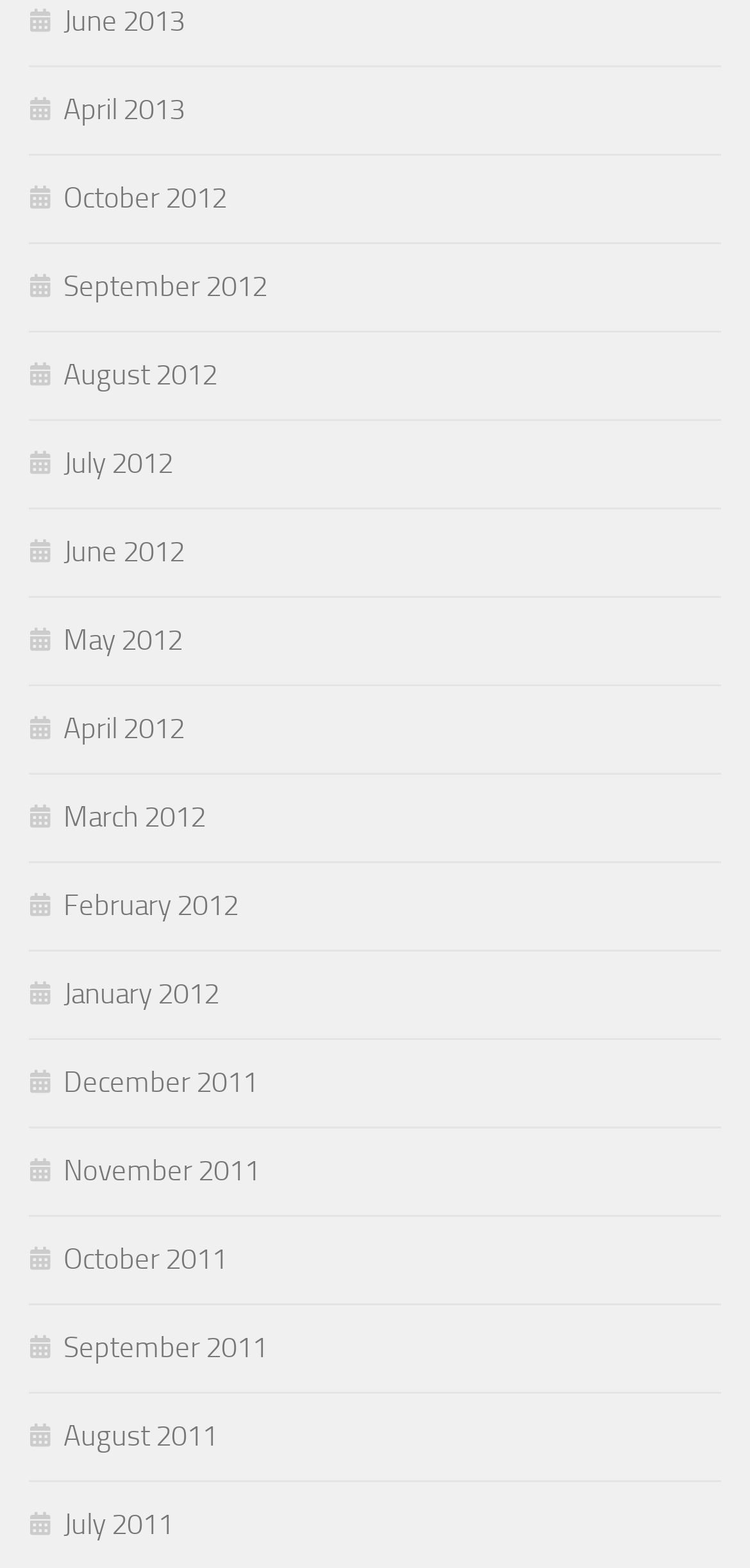Identify the bounding box coordinates of the clickable region to carry out the given instruction: "view April 2012 archives".

[0.038, 0.454, 0.246, 0.476]